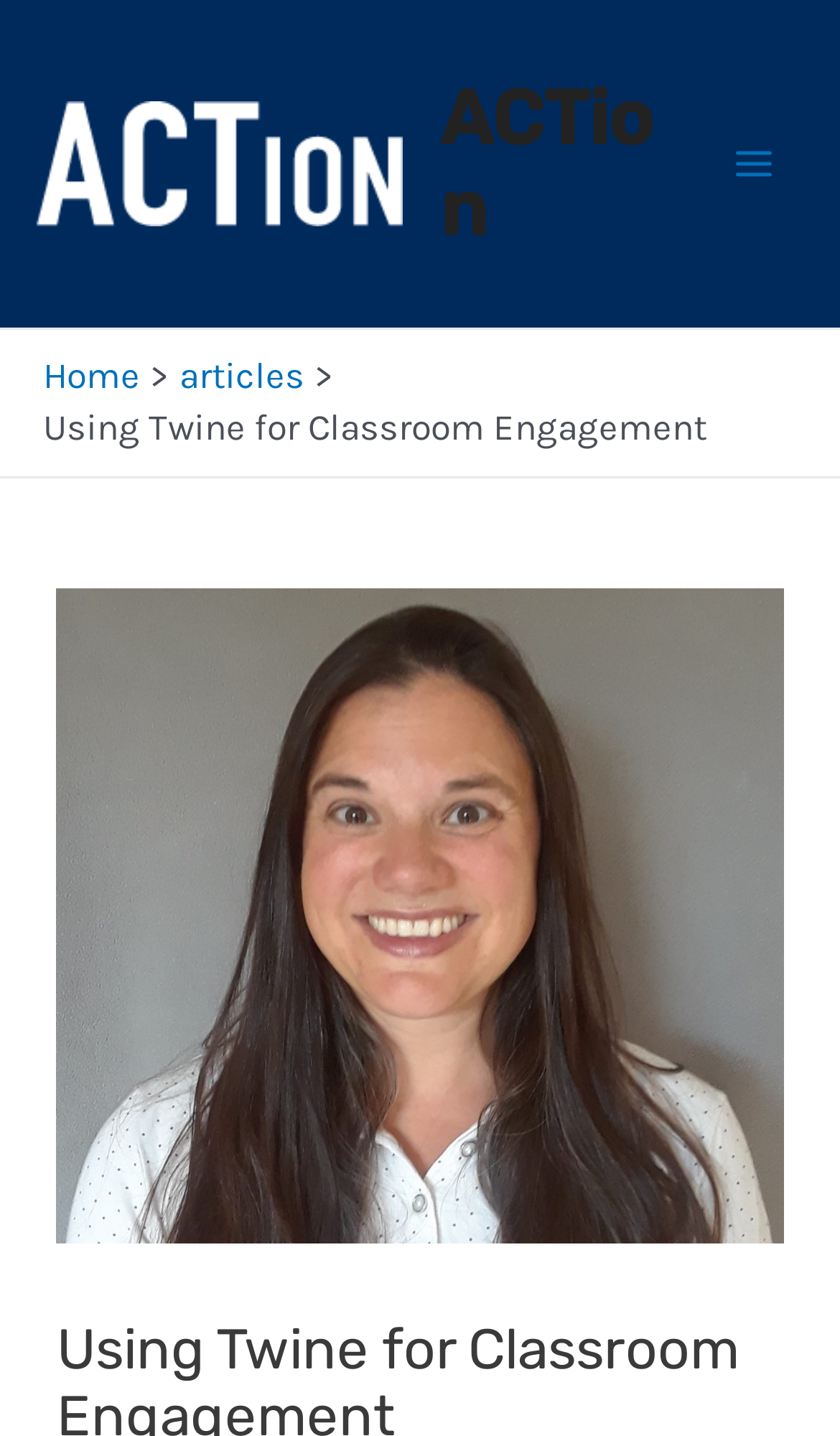Provide the bounding box coordinates for the UI element that is described by this text: "Main Menu". The coordinates should be in the form of four float numbers between 0 and 1: [left, top, right, bottom].

[0.84, 0.08, 0.956, 0.148]